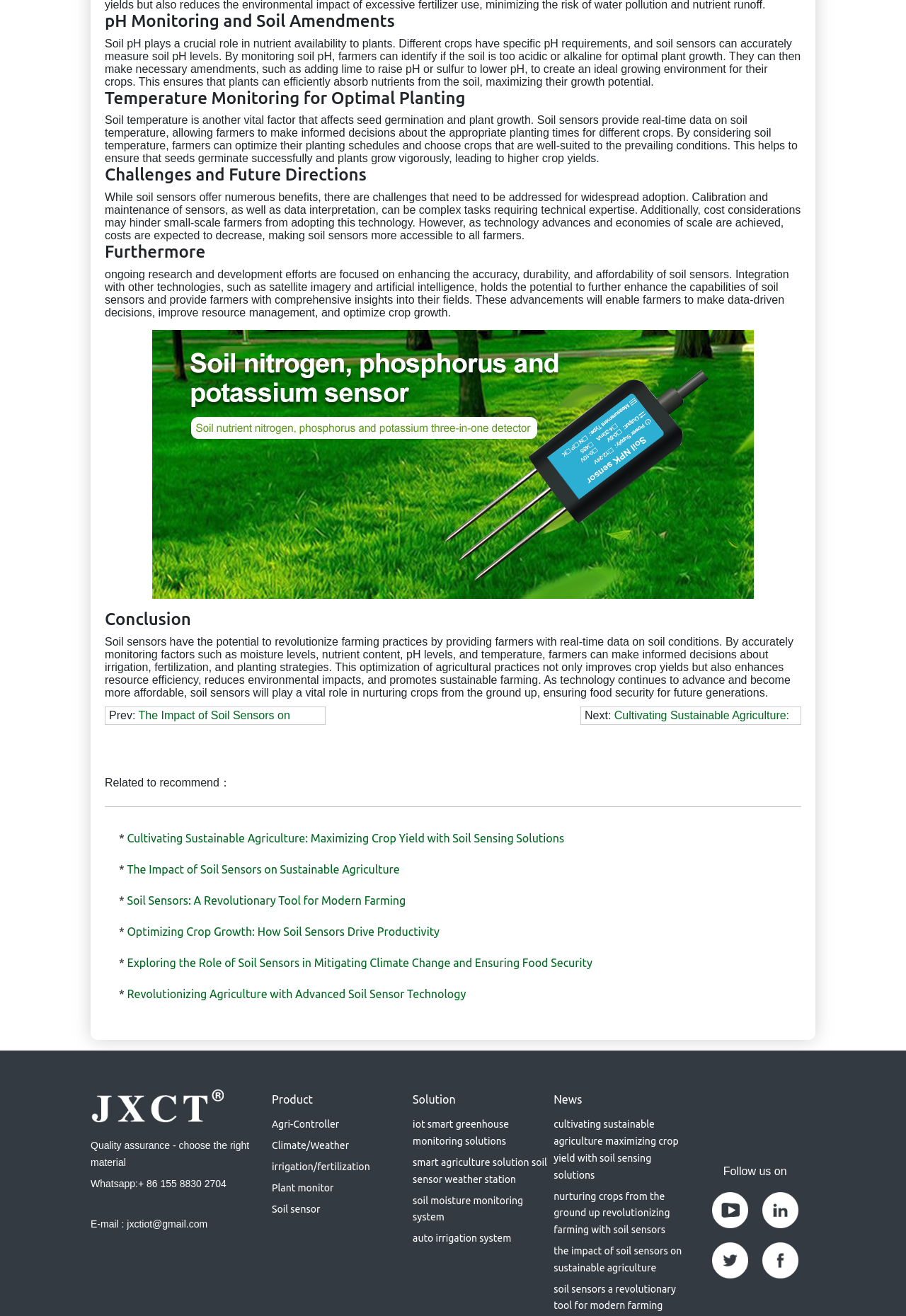Can you find the bounding box coordinates for the element to click on to achieve the instruction: "Click on 'The Impact of Soil Sensors on Sustainable Agriculture'"?

[0.12, 0.539, 0.32, 0.561]